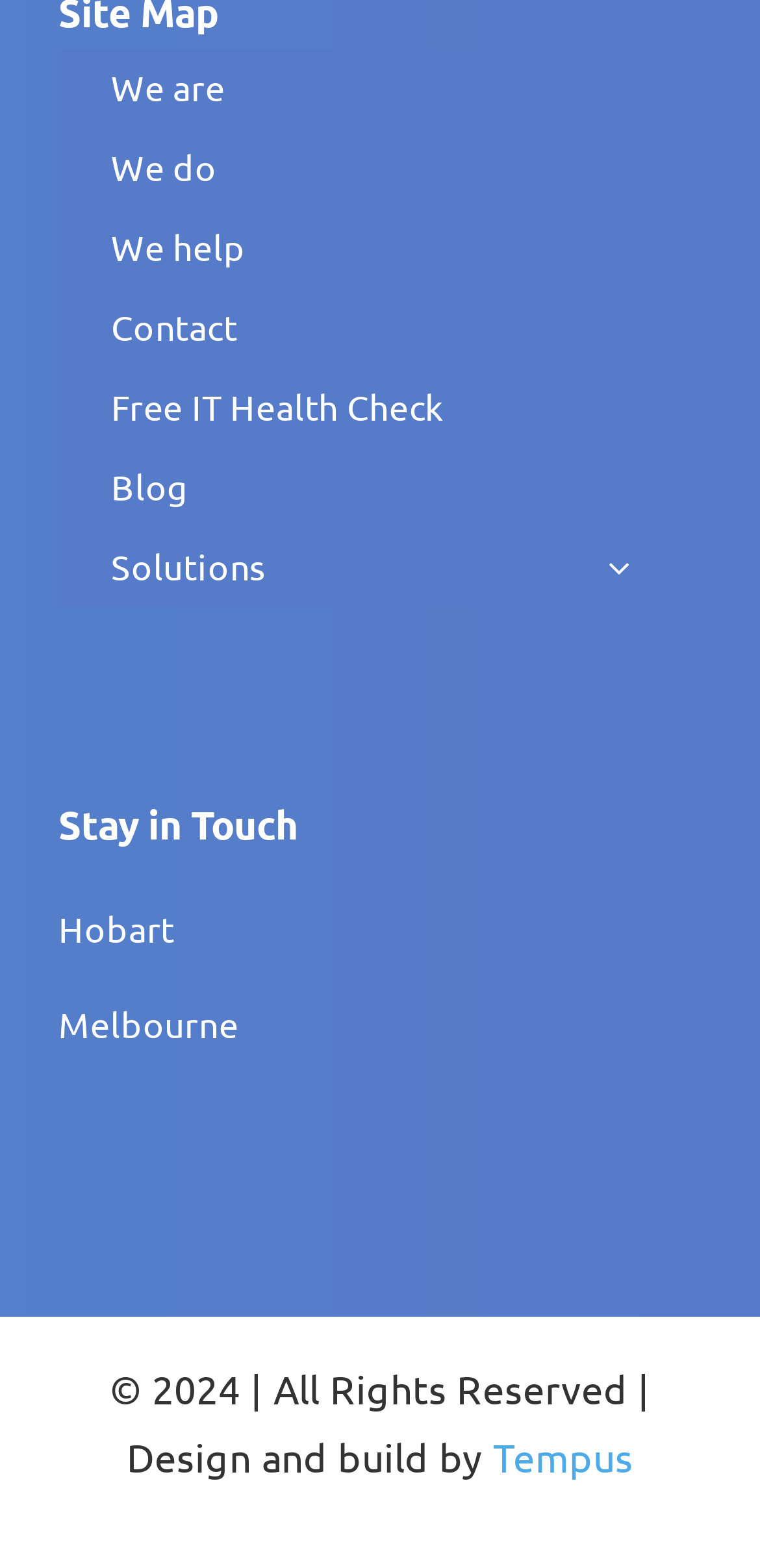Determine the bounding box coordinates for the UI element matching this description: "Free IT Health Check".

[0.077, 0.235, 0.923, 0.285]